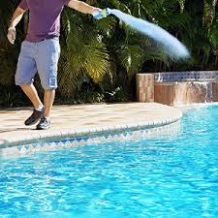Please answer the following question using a single word or phrase: 
What type of environment is depicted in the background?

Tropical